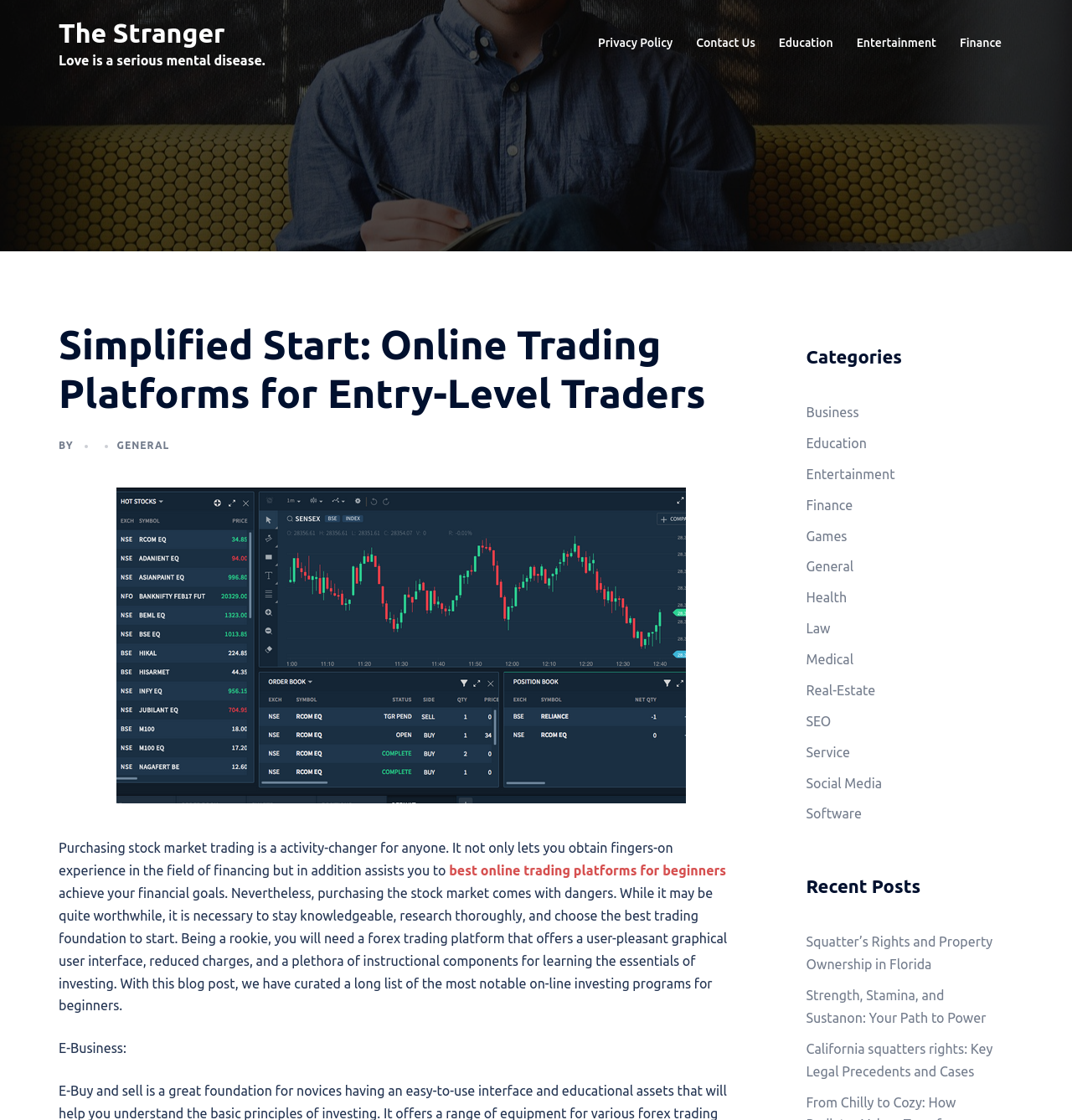Find the UI element described as: "Privacy Policy" and predict its bounding box coordinates. Ensure the coordinates are four float numbers between 0 and 1, [left, top, right, bottom].

[0.558, 0.03, 0.627, 0.047]